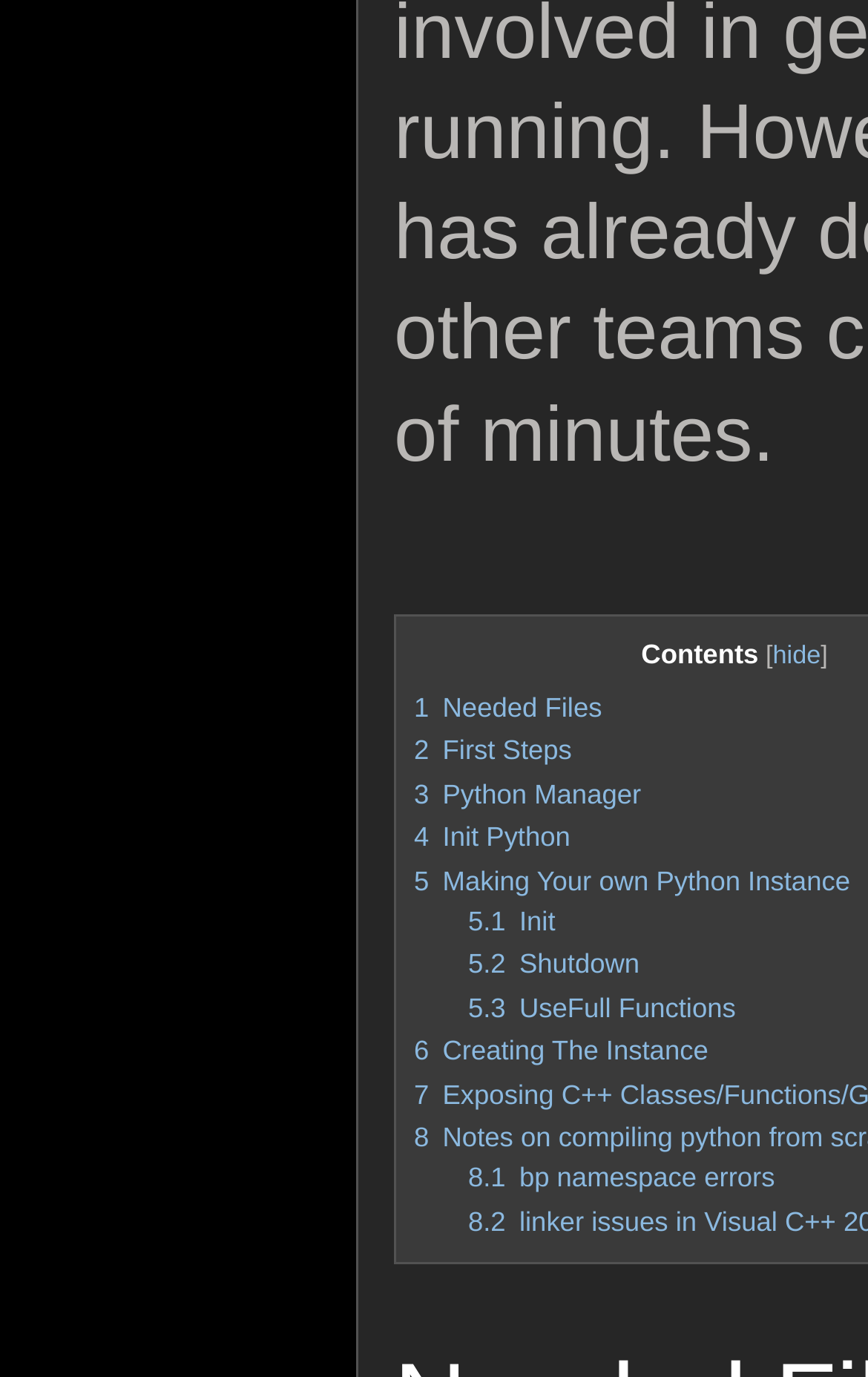Bounding box coordinates are specified in the format (top-left x, top-left y, bottom-right x, bottom-right y). All values are floating point numbers bounded between 0 and 1. Please provide the bounding box coordinate of the region this sentence describes: 6 Creating The Instance

[0.477, 0.752, 0.816, 0.774]